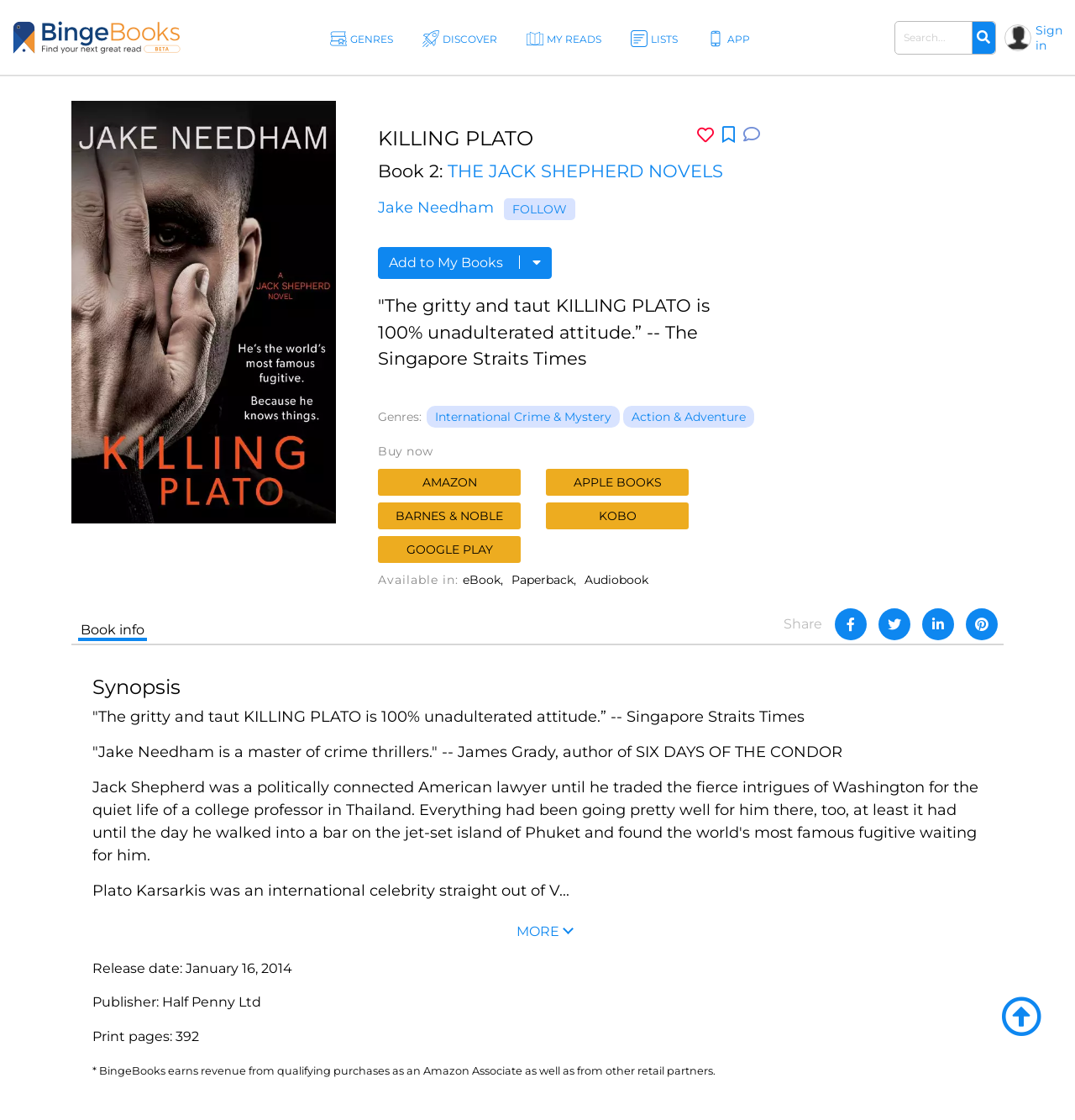Identify the bounding box coordinates of the section to be clicked to complete the task described by the following instruction: "Search for a book". The coordinates should be four float numbers between 0 and 1, formatted as [left, top, right, bottom].

[0.832, 0.018, 0.905, 0.048]